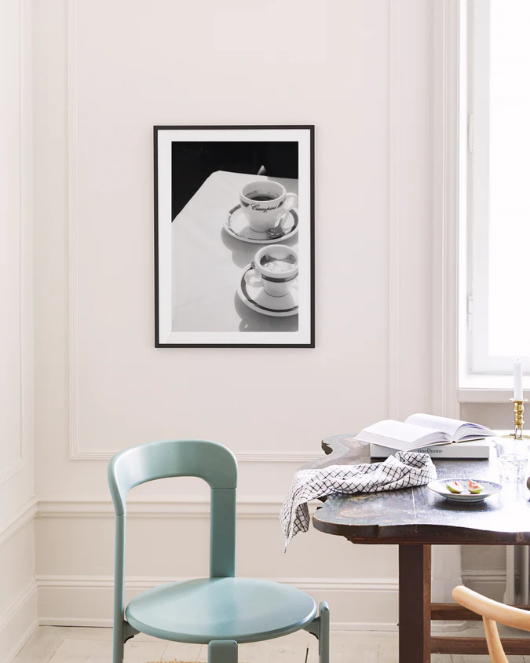What is on the table besides the book?
Please analyze the image and answer the question with as much detail as possible.

According to the caption, the table is adorned with an open book, a checkered napkin, and a tempting plate of treats, which implies that the napkin and treats are on the table besides the book.